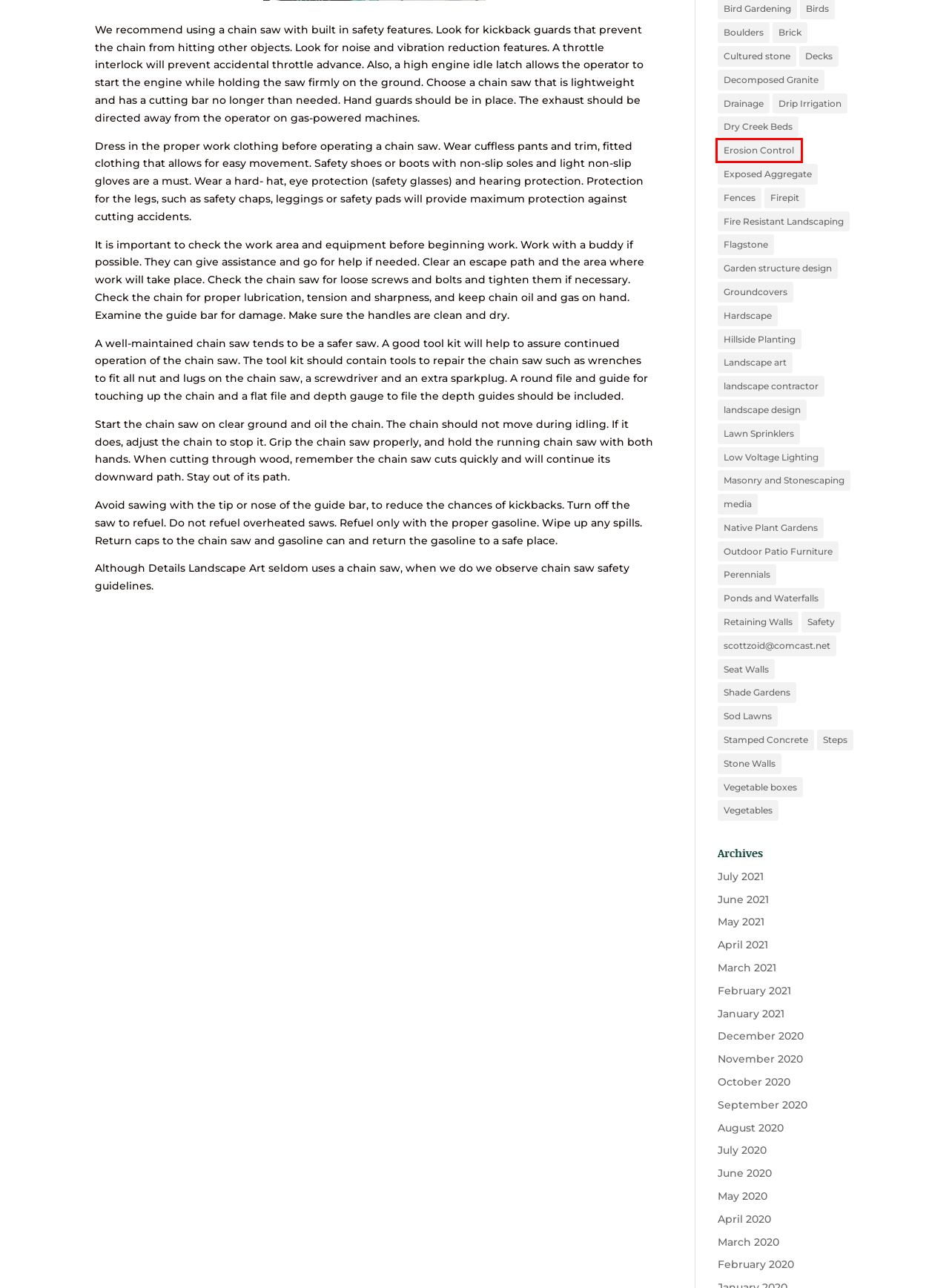Evaluate the webpage screenshot and identify the element within the red bounding box. Select the webpage description that best fits the new webpage after clicking the highlighted element. Here are the candidates:
A. July 2020 - Details Landscape Art
B. Erosion Control Archives - Details Landscape Art
C. Ponds and Waterfalls Archives - Details Landscape Art
D. media Archives - Details Landscape Art
E. landscape design Archives - Details Landscape Art
F. May 2020 - Details Landscape Art
G. Shade Gardens Archives - Details Landscape Art
H. October 2020 - Details Landscape Art

B